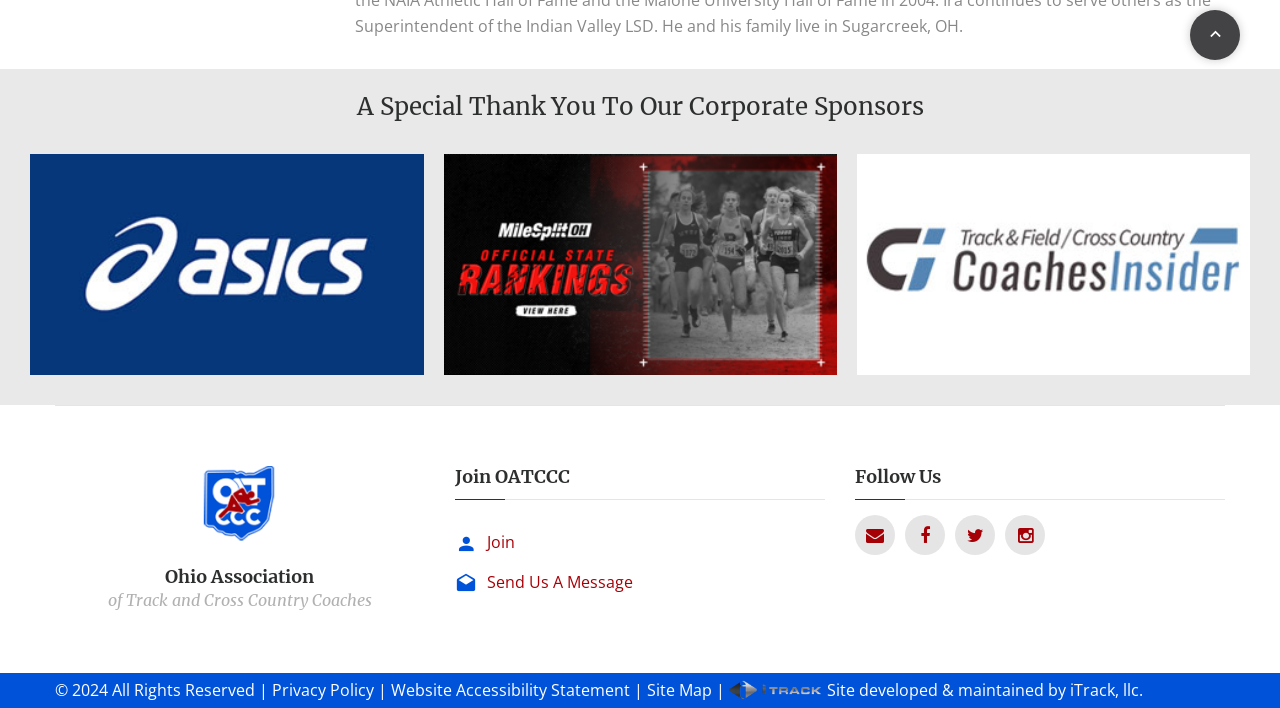Answer in one word or a short phrase: 
What is the URL of the link with the text 'Join'?

Not provided